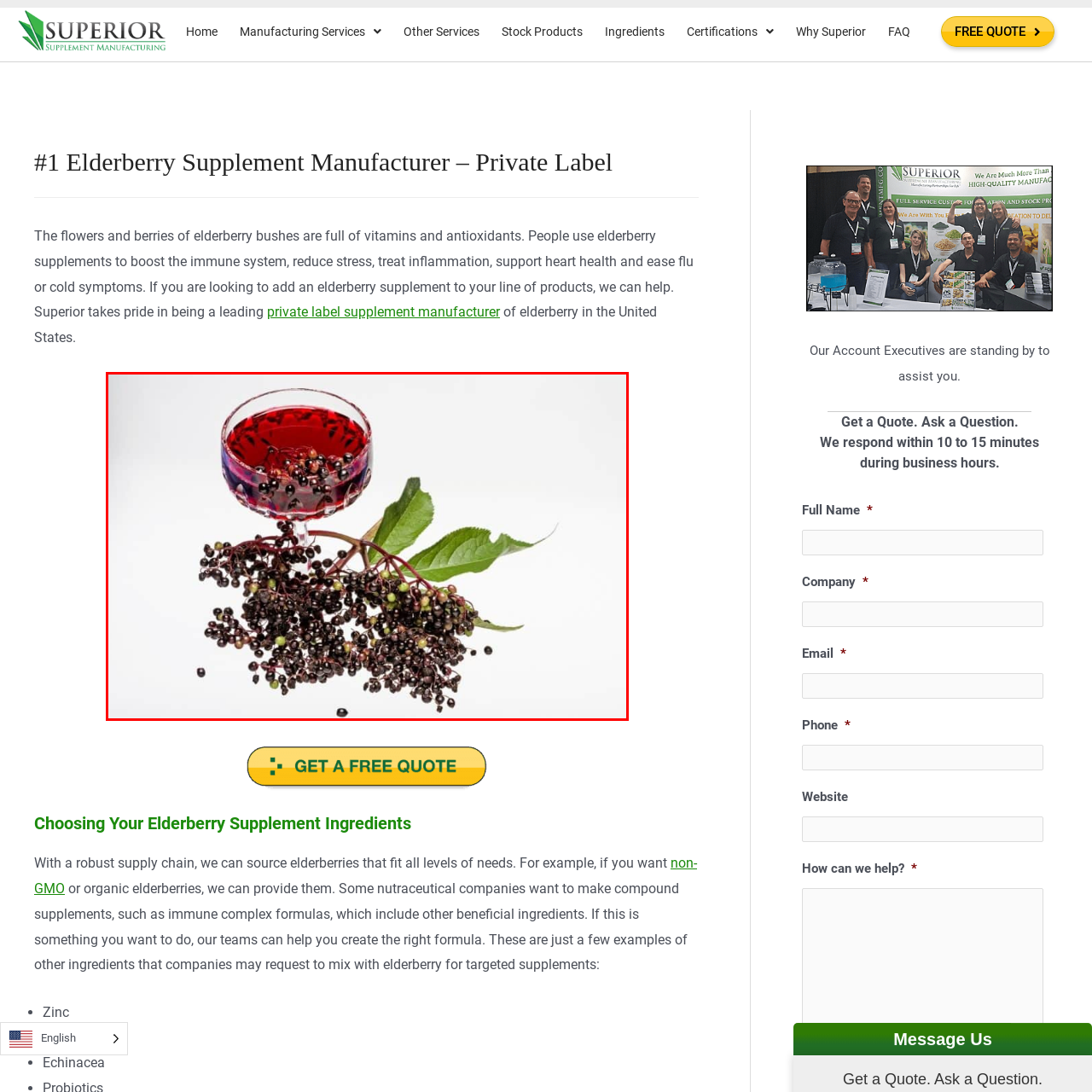Give a comprehensive caption for the image marked by the red rectangle.

The image features a beautifully arranged display of elderberries, characterized by their rich, dark color, alongside a vibrant red elderberry syrup in an elegant glass. The lush berries are clustered around the glass, with some spilling onto a clean, white surface. Leafy green elderberry leaves complement the dark hues of the berries, adding a touch of freshness and vitality to the composition. This visual representation highlights the health benefits of elderberry, often used in supplements for boosting the immune system and improving overall well-being, making it an appealing choice for those looking to enhance their product line in the nutraceutical market. The setting evokes a sense of natural health and wellness, inviting viewers to explore the benefits of elderberry products.